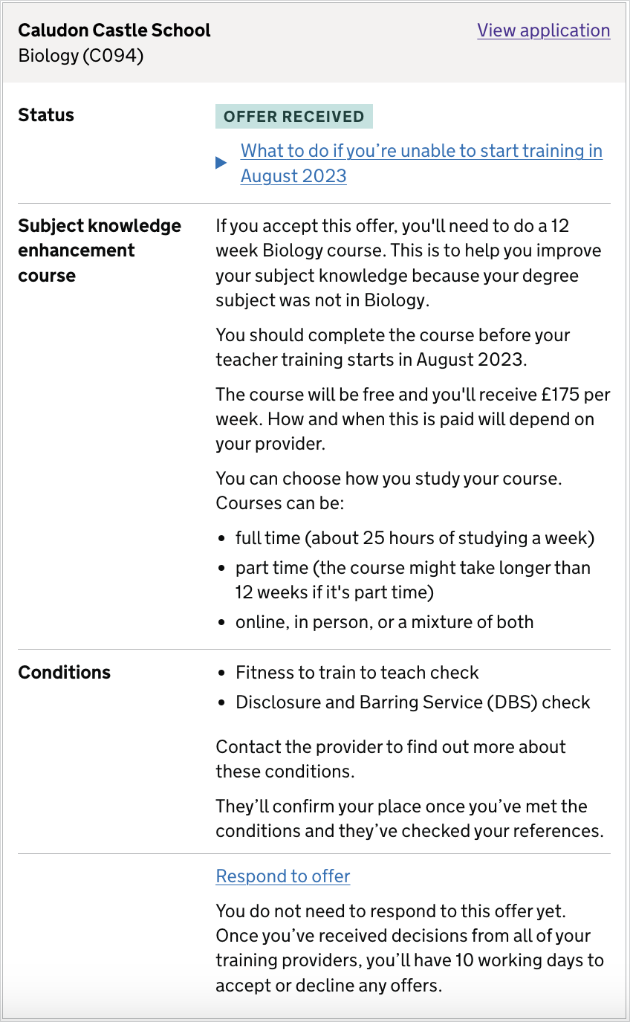What is the deadline for responding to the offer?
Using the image, elaborate on the answer with as much detail as possible.

The image serves as a visual summary for prospective candidates, encouraging them to respond to the offer within ten working days after receiving decisions from all training providers.